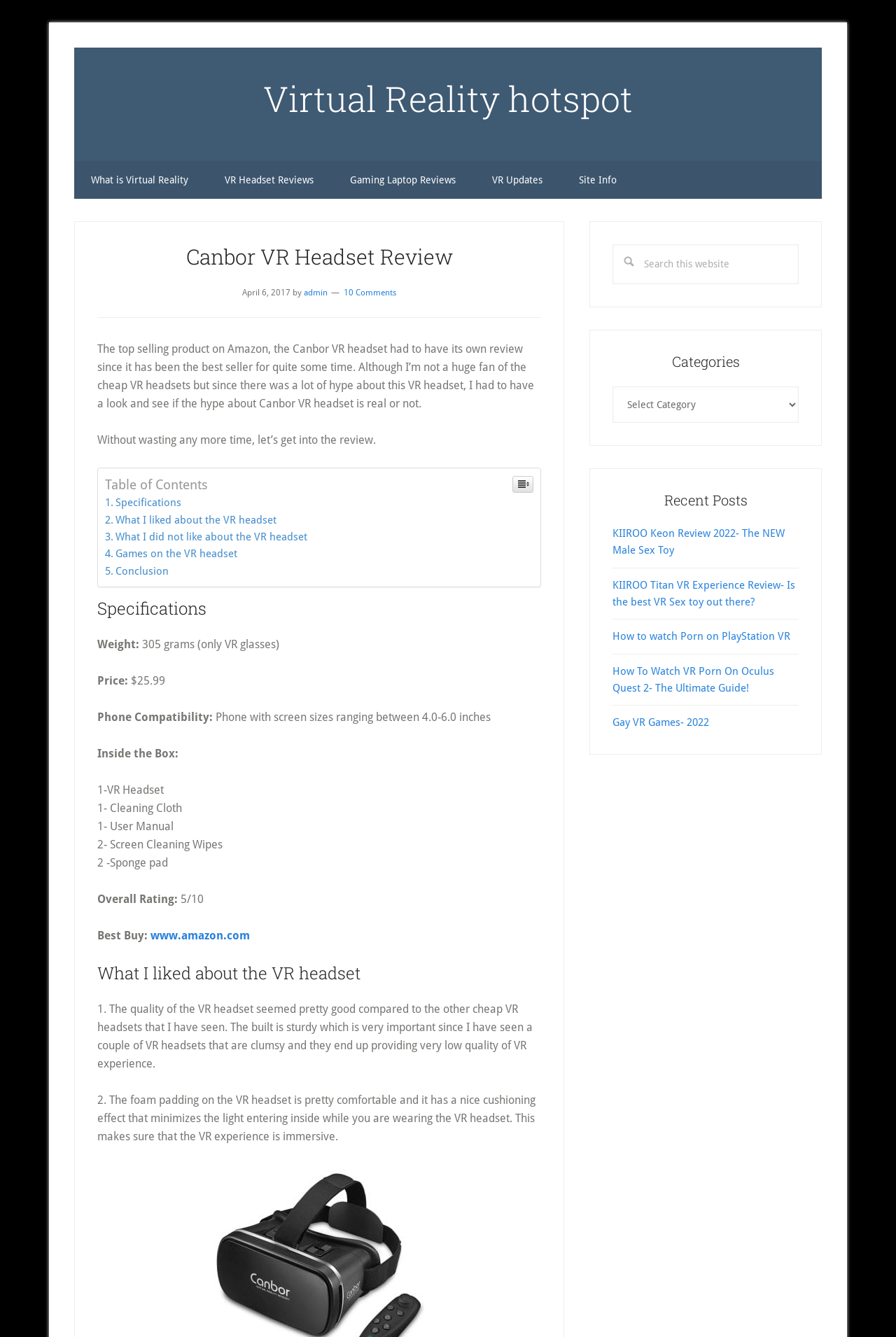Based on the element description: "Gay VR Games- 2022", identify the UI element and provide its bounding box coordinates. Use four float numbers between 0 and 1, [left, top, right, bottom].

[0.684, 0.536, 0.791, 0.545]